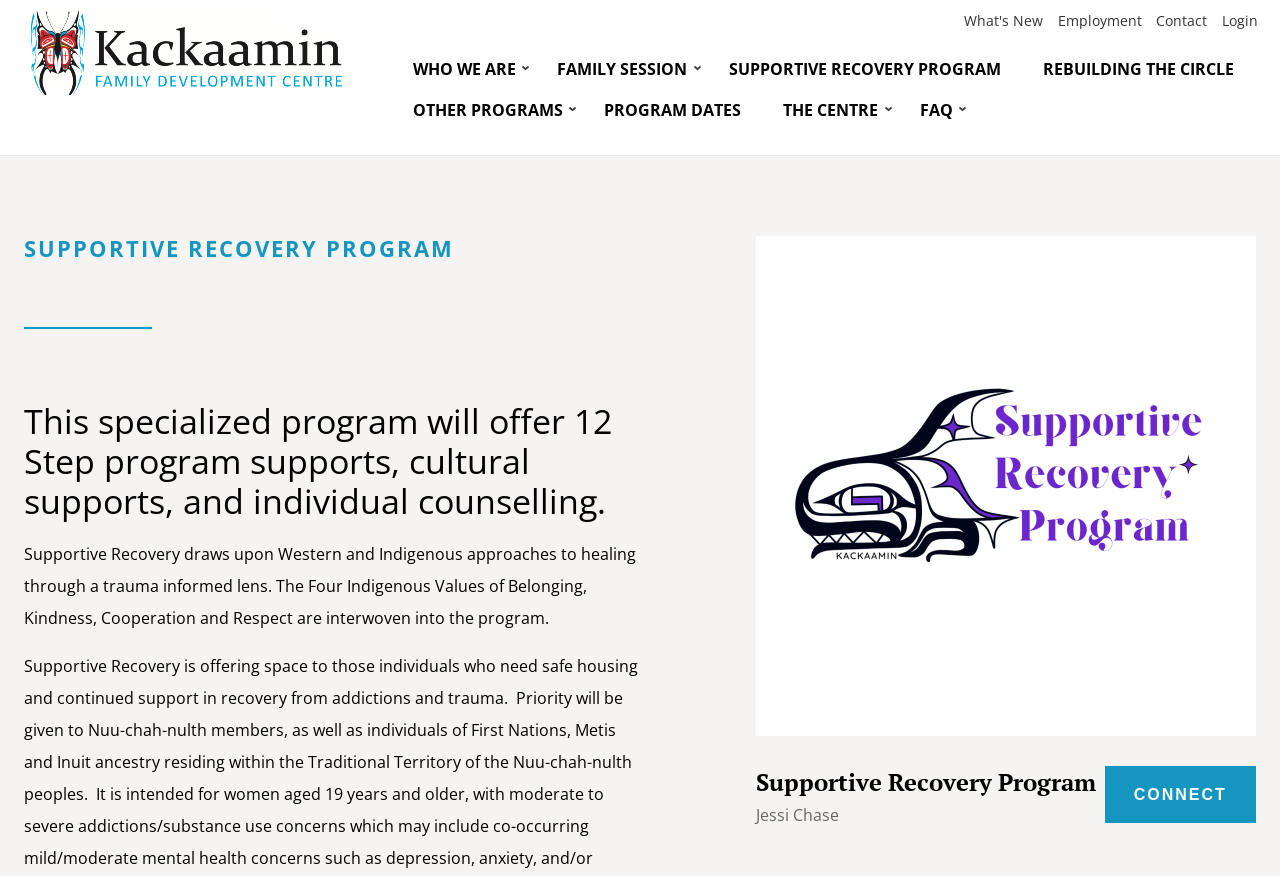Identify the bounding box coordinates of the section that should be clicked to achieve the task described: "go to home page".

[0.019, 0.009, 0.306, 0.119]